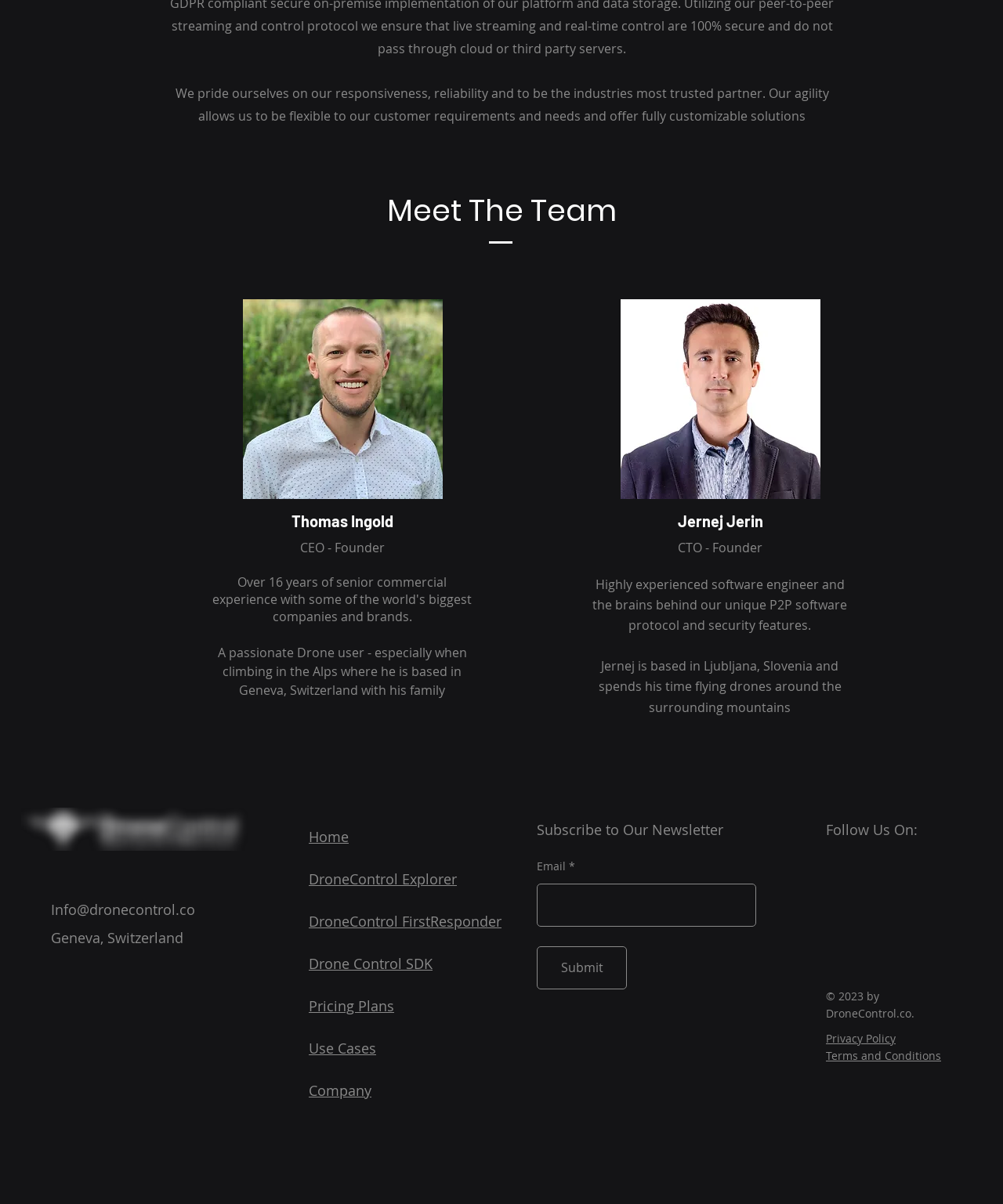From the webpage screenshot, identify the region described by Home. Provide the bounding box coordinates as (top-left x, top-left y, bottom-right x, bottom-right y), with each value being a floating point number between 0 and 1.

[0.308, 0.687, 0.348, 0.702]